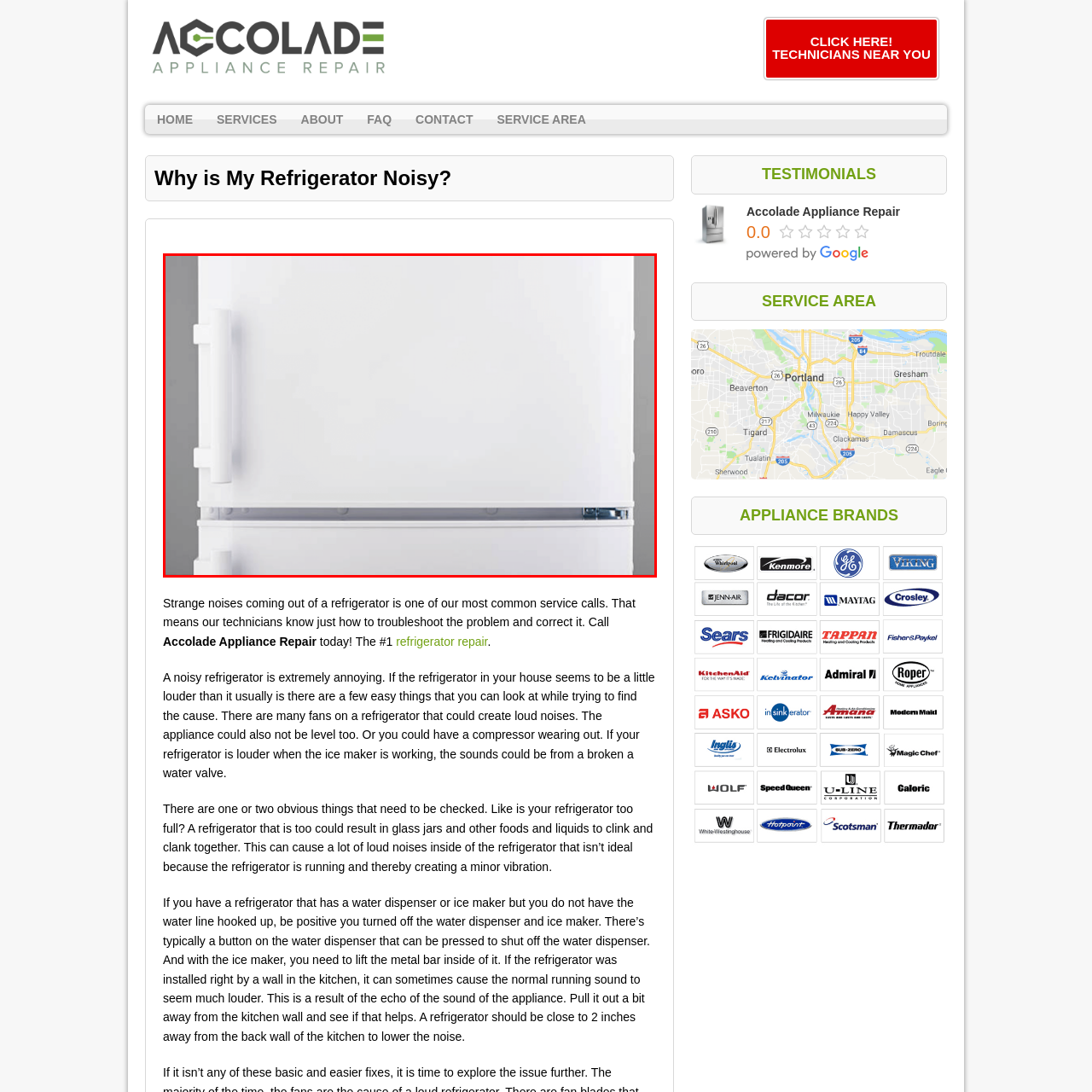Focus on the image within the purple boundary, What is the purpose of the handle on the refrigerator door? 
Answer briefly using one word or phrase.

Easy access